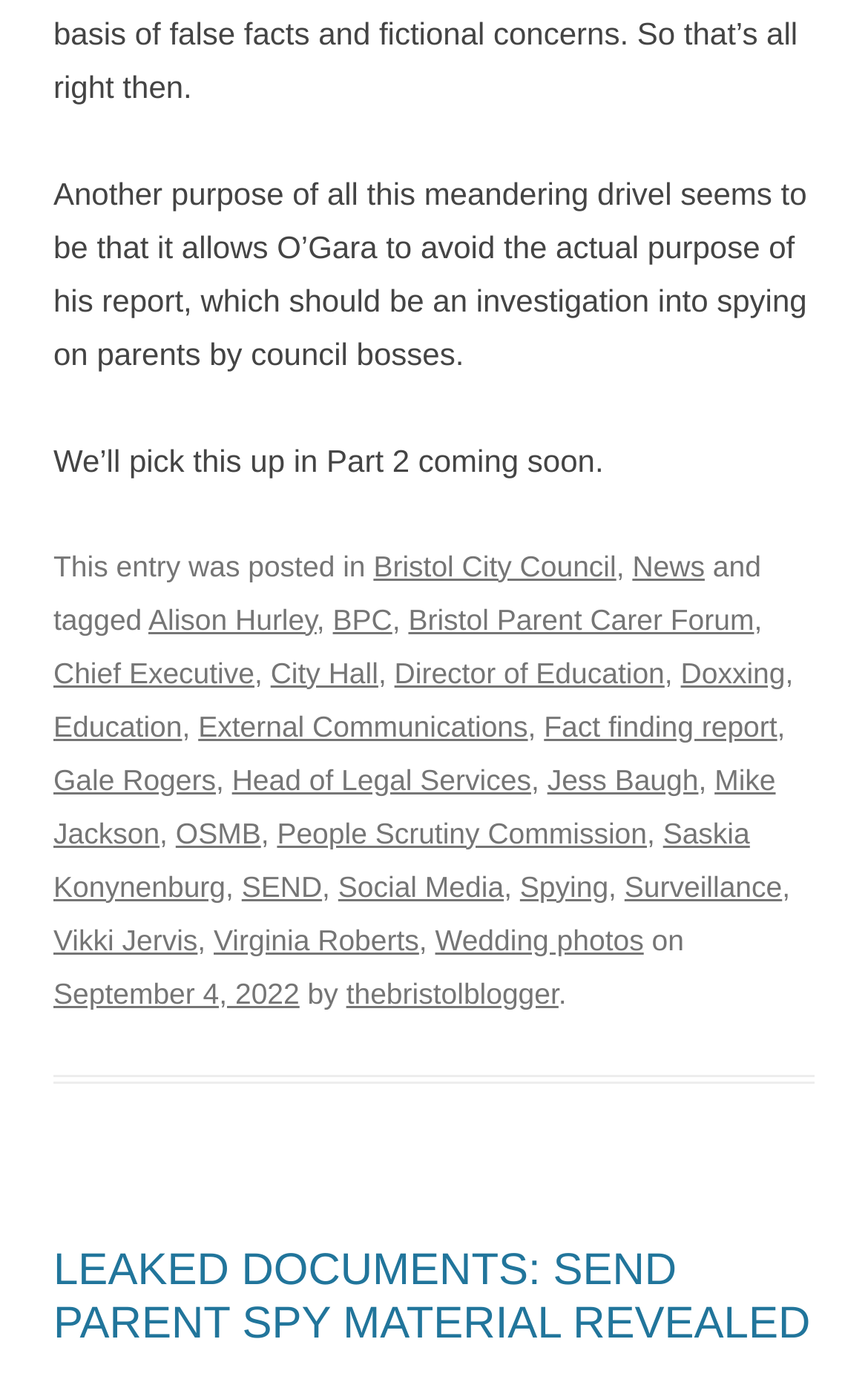Please provide a brief answer to the following inquiry using a single word or phrase:
What is the topic of the leaked documents?

SEND parent spy material